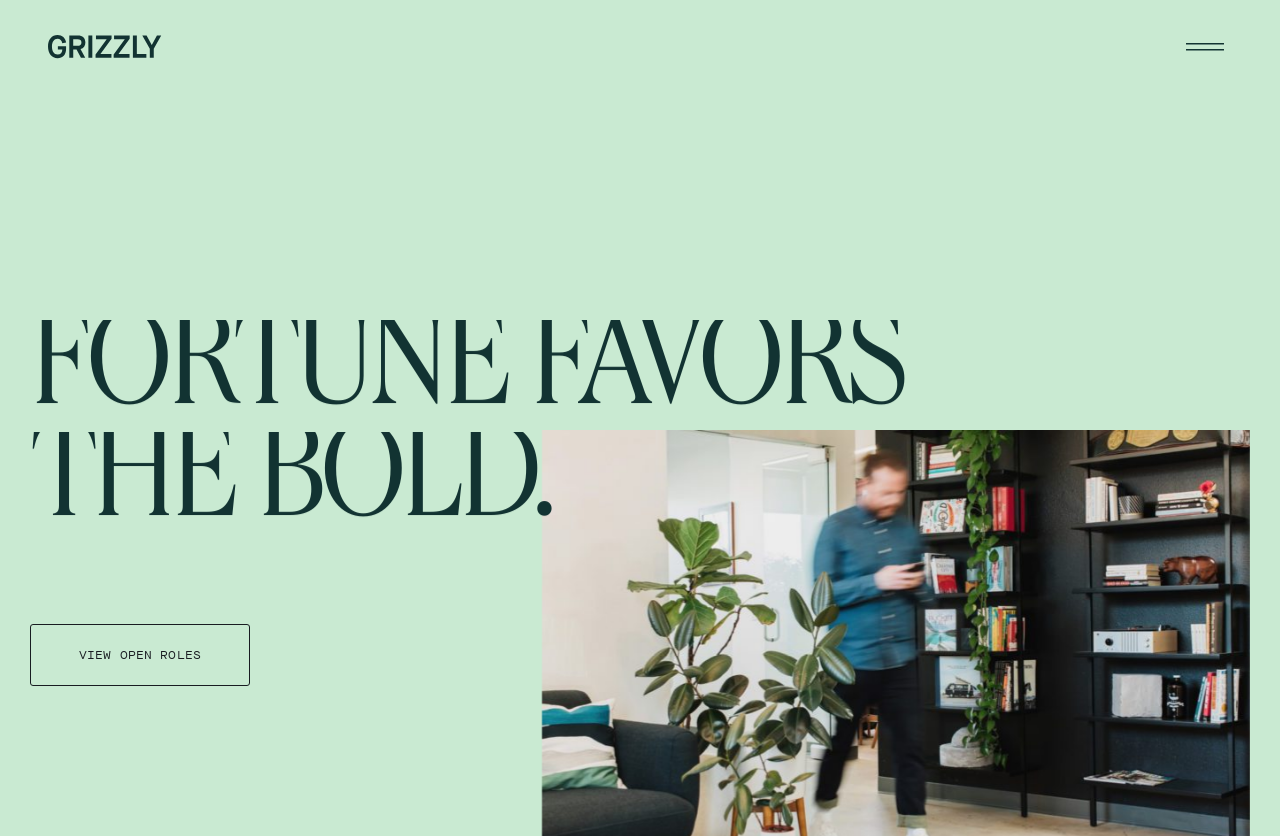Is the navigation menu button at the top right corner?
Ensure your answer is thorough and detailed.

The navigation menu button is at the top right corner of the webpage, with a bounding box coordinate of [0.92, 0.038, 0.963, 0.074], indicating its position.